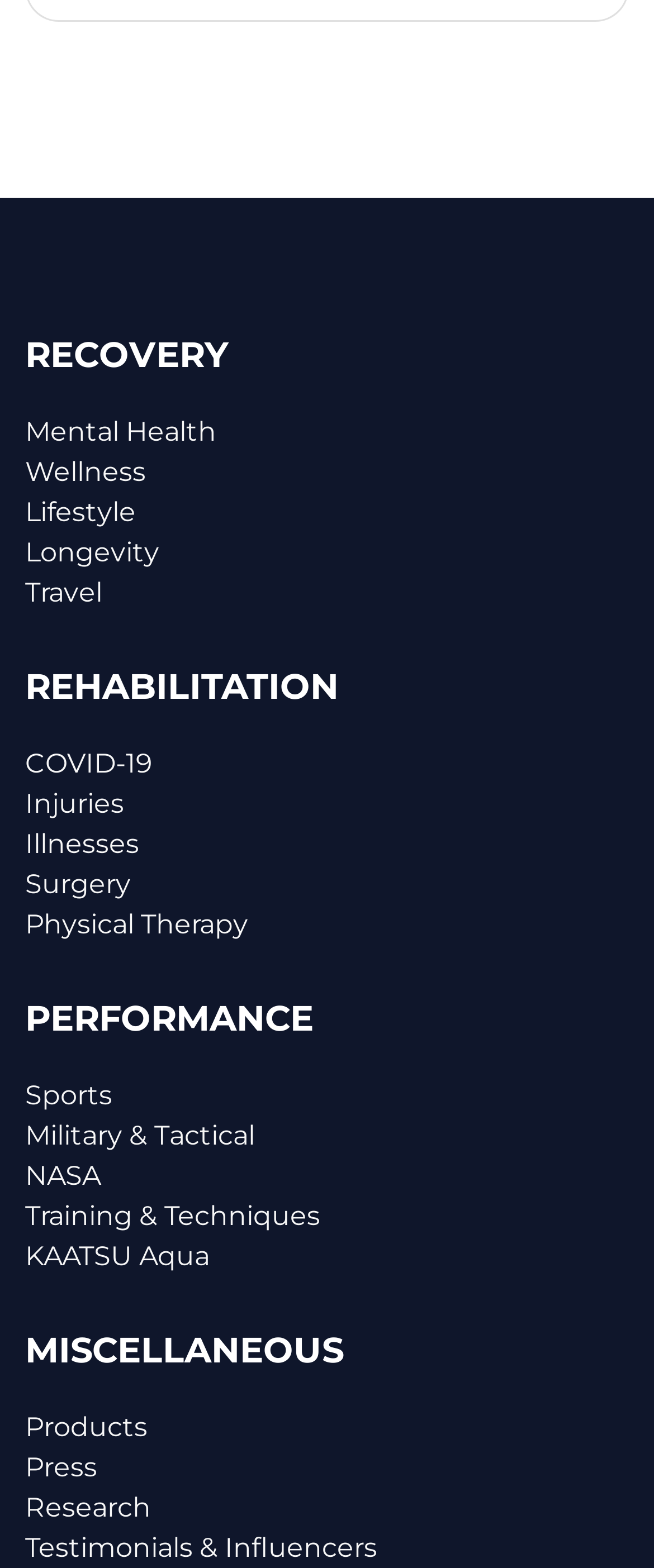Identify the bounding box coordinates of the section that should be clicked to achieve the task described: "Explore Sports performance".

[0.038, 0.686, 0.962, 0.712]